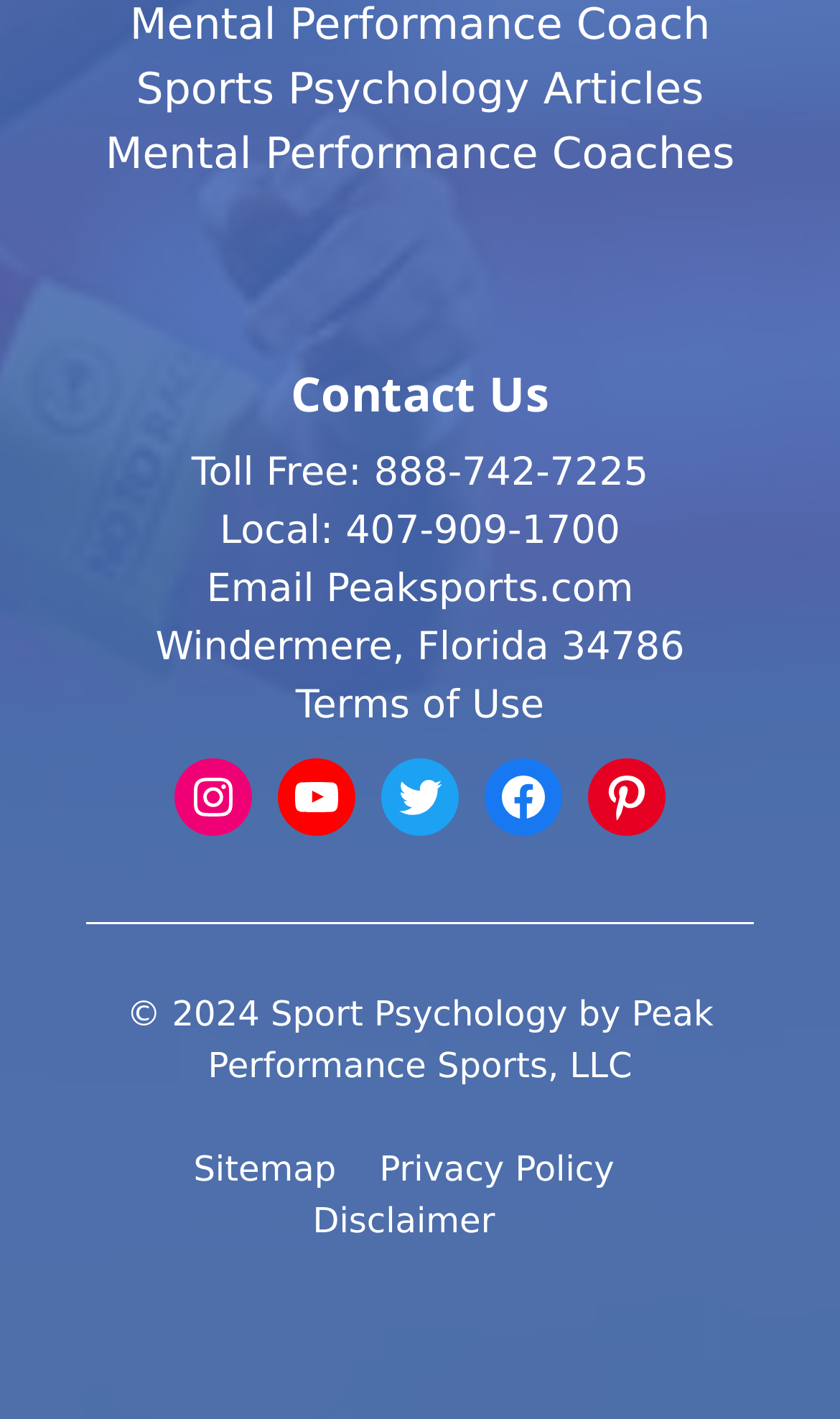What is the email address?
Give a thorough and detailed response to the question.

I found the email address by looking at the link element with the text 'Email Peaksports' and the StaticText element with the text '.com' which are located at the coordinates [0.246, 0.4, 0.641, 0.432] and [0.641, 0.4, 0.754, 0.432] respectively.